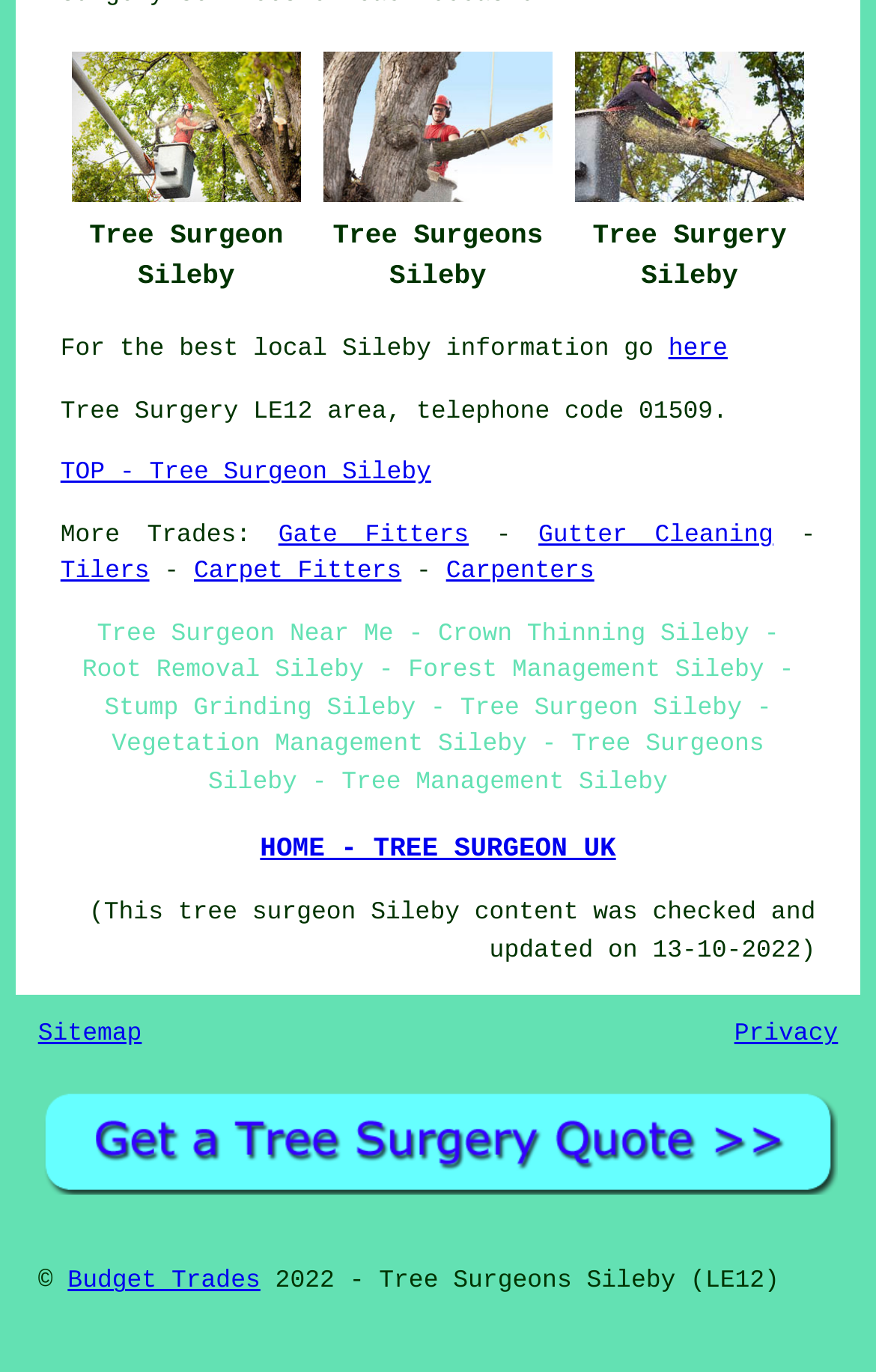Please find the bounding box coordinates of the element's region to be clicked to carry out this instruction: "Get a quote from Tree Surgeon Sileby".

[0.043, 0.855, 0.957, 0.878]